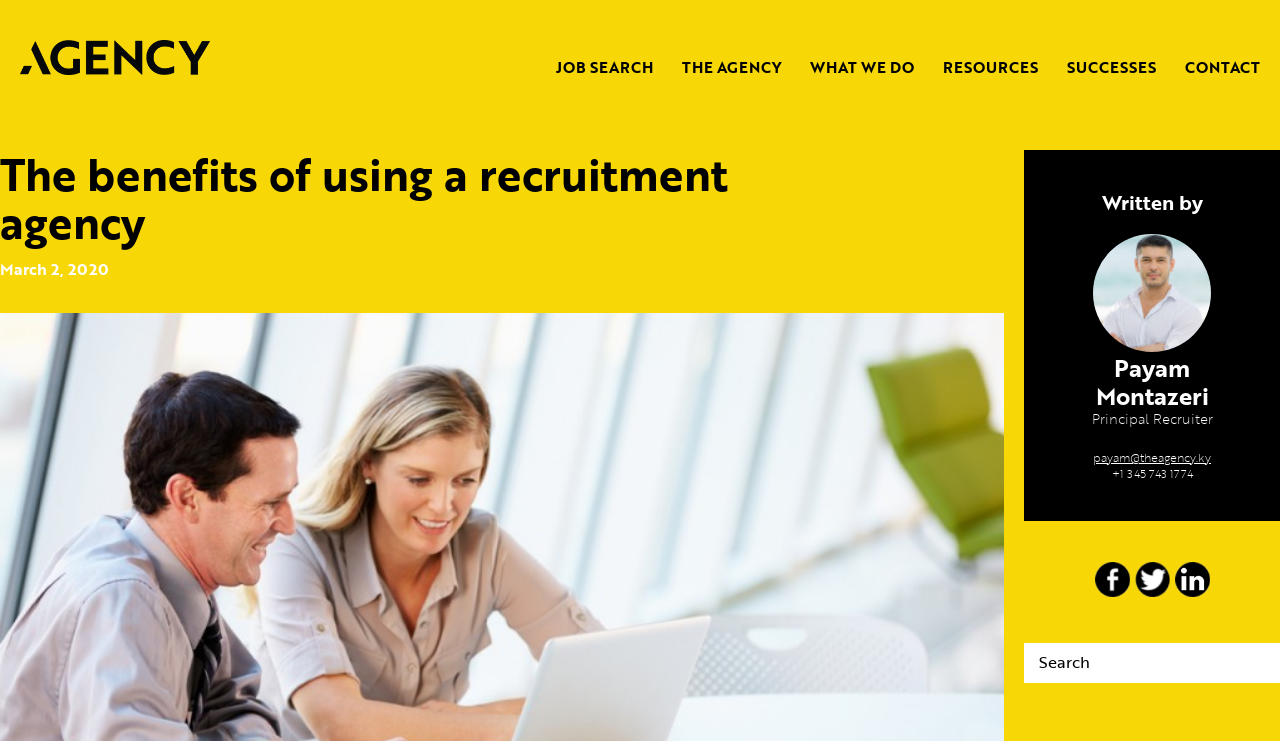Generate a thorough description of the webpage.

The webpage is about the benefits of using a recruitment agency, specifically highlighting the services of "The Agency", a recruitment firm based in the Cayman Islands. 

At the top left corner, there is a small logo image and a link. The main navigation menu is located at the top center, consisting of six links: "JOB SEARCH", "THE AGENCY", "WHAT WE DO", "RESOURCES", "SUCCESSES", and "CONTACT". 

Below the navigation menu, there is a prominent heading that reads "The benefits of using a recruitment agency". The article's publication date, "March 2, 2020", is displayed below the heading. 

The author of the article, Payam Montazeri, is introduced with a heading "Written by" on the right side of the page, accompanied by his profile picture, name, title "Principal Recruiter", email address, and phone number. 

There are three social media links with corresponding images on the right side, below the author's information. 

At the bottom right corner, there is a search box with a placeholder text "Search".